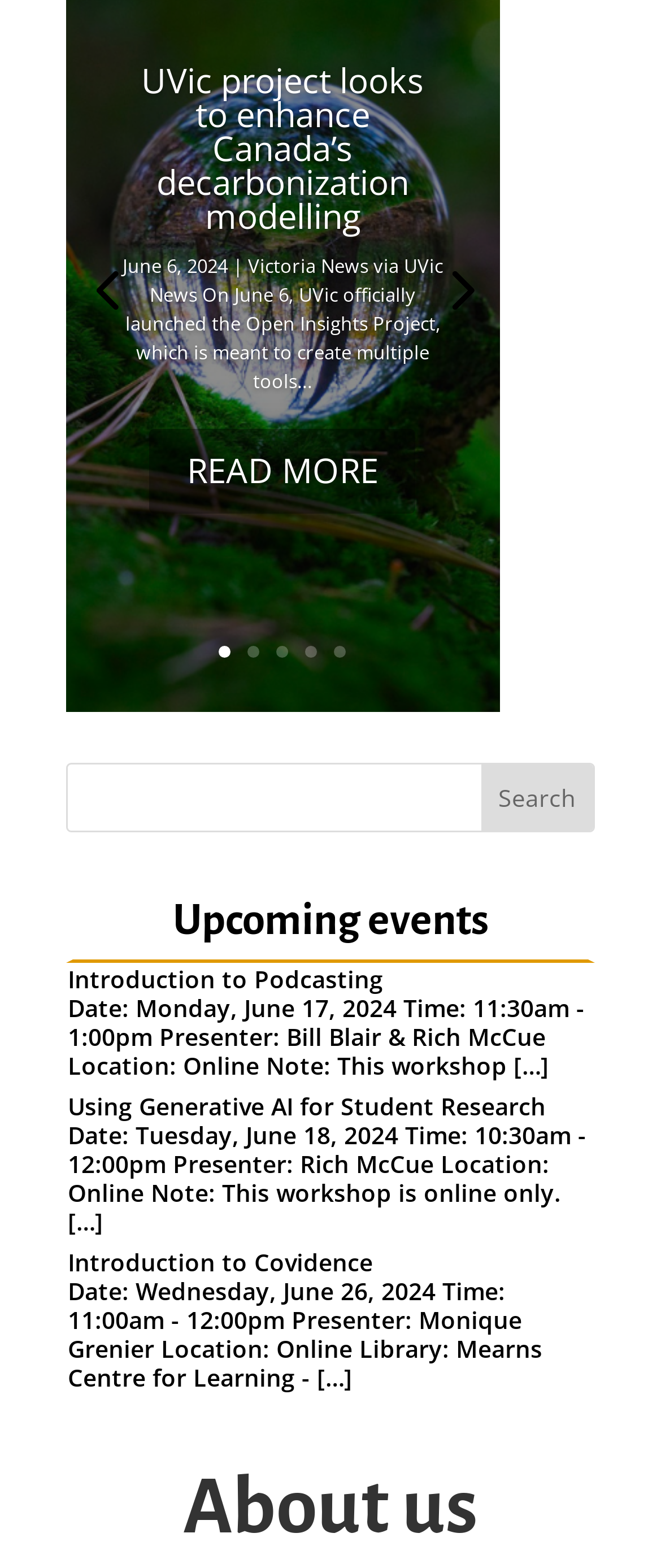Find the bounding box coordinates of the area that needs to be clicked in order to achieve the following instruction: "read more about UVic project". The coordinates should be specified as four float numbers between 0 and 1, i.e., [left, top, right, bottom].

[0.227, 0.273, 0.629, 0.327]